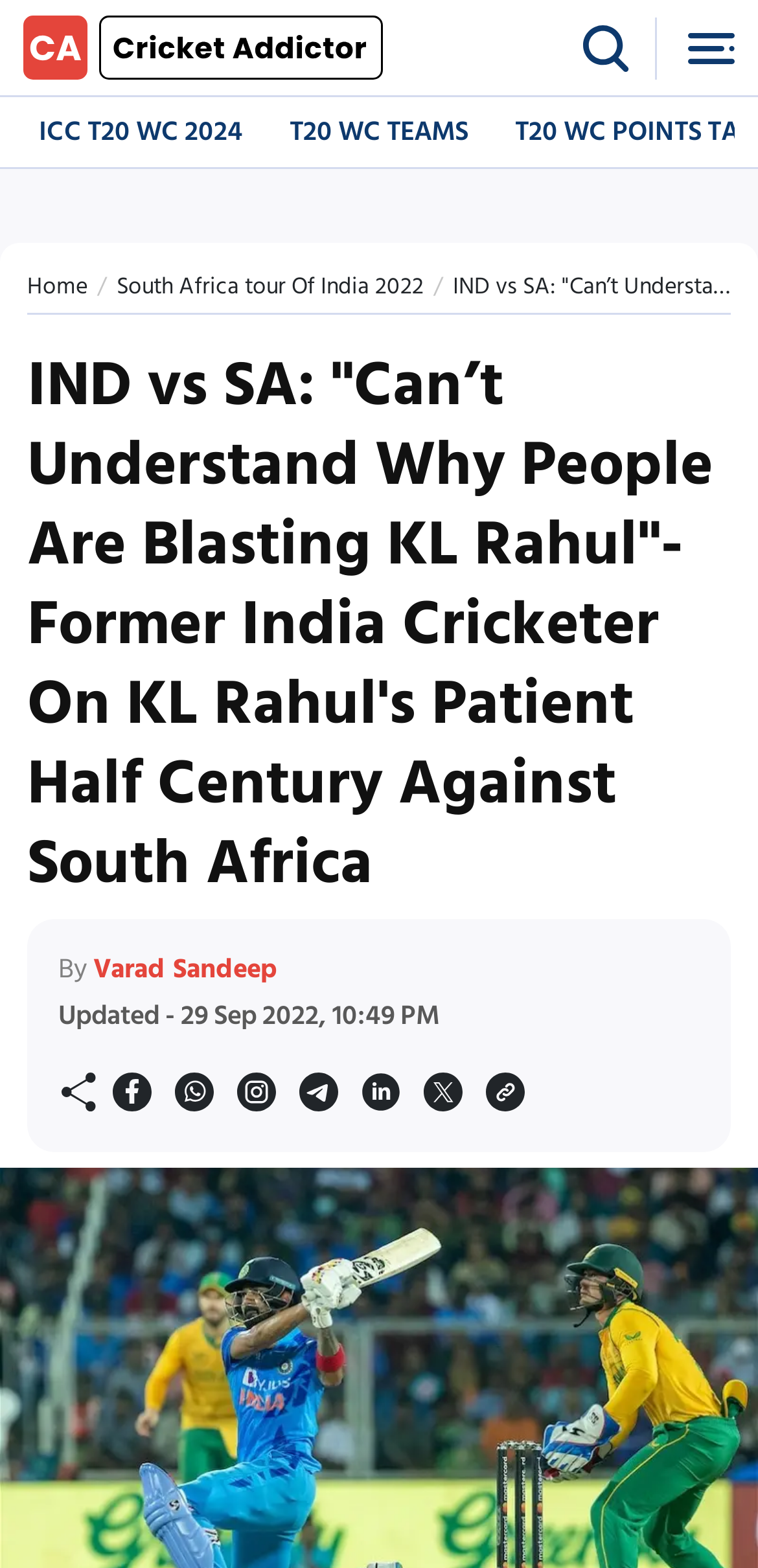Illustrate the webpage's structure and main components comprehensively.

The webpage is about a cricket news article, specifically discussing former Indian cricketer Aakash Chopra's support for KL Rahul's performance in the 1st T20I match against South Africa. 

At the top left corner, there is a logo link. On the right side of the logo, there are two small images. Below the logo, there are two navigation links, "ICC T20 WC 2024" and "T20 WC TEAMS", which are positioned side by side. 

Underneath these links, there are more navigation links, including "Home" and "South Africa tour Of India 2022", which are arranged horizontally. 

The main content of the webpage is a news article with a heading that summarizes the topic. Below the heading, there is a byline indicating the author, Varad Sandeep, and the date of update, September 29, 2022. 

On the left side of the byline, there is a small image. To the right of the byline, there are nine small images arranged horizontally.